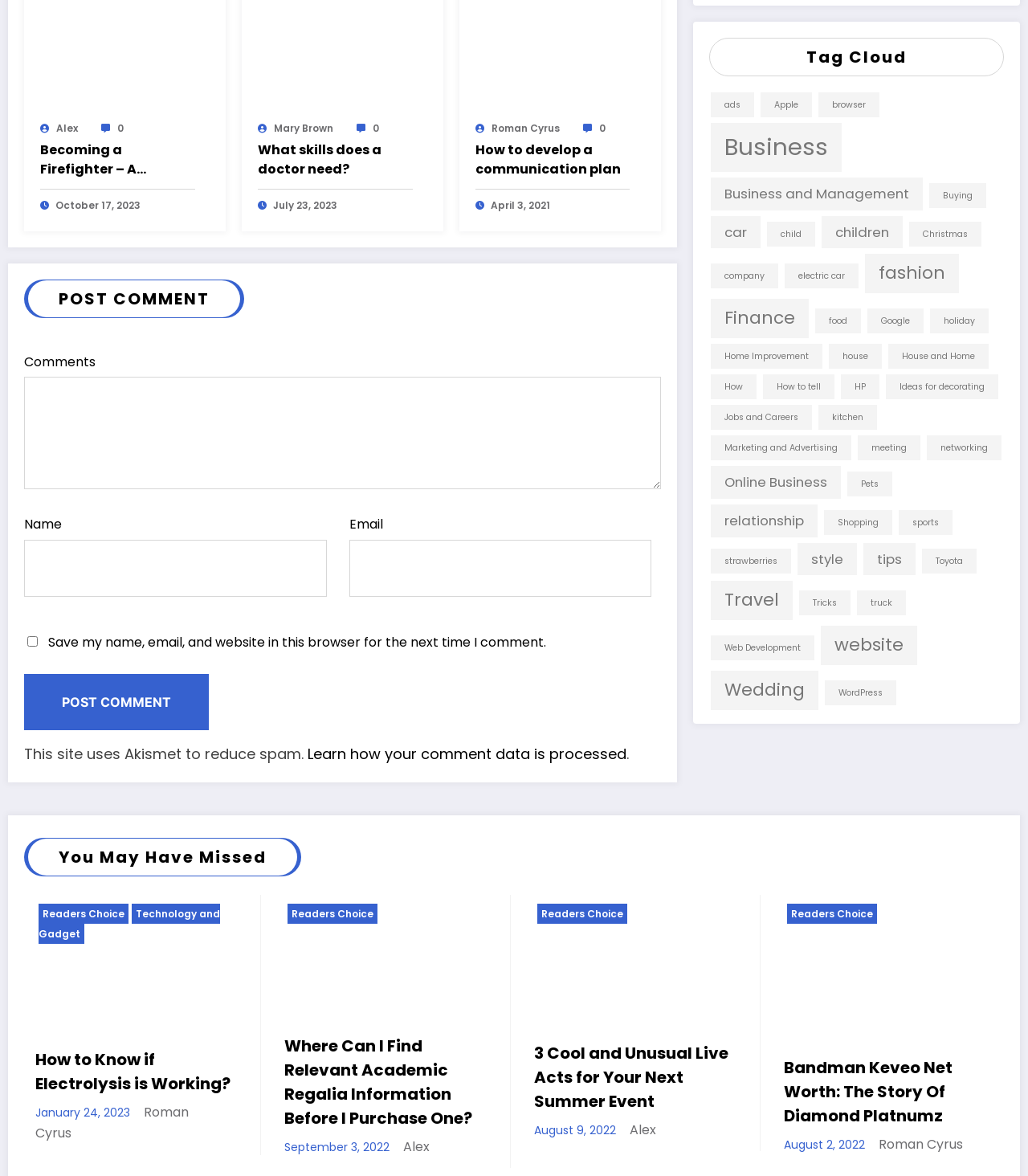What is the date of the second article?
Please answer the question with a detailed response using the information from the screenshot.

I determined the date of the second article by looking at the link element with the text 'July 23, 2023' which is located inside the second LayoutTable element.